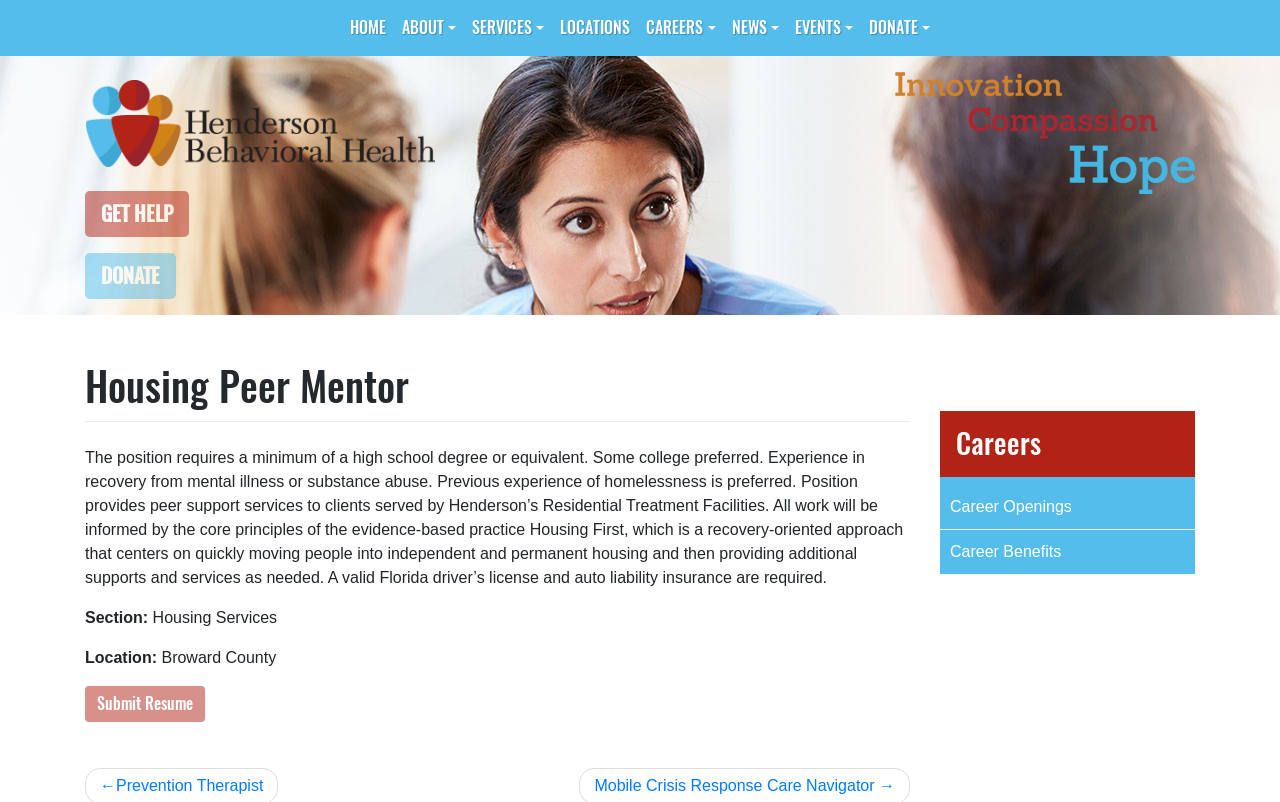Determine the bounding box coordinates of the clickable element to achieve the following action: 'submit resume'. Provide the coordinates as four float values between 0 and 1, formatted as [left, top, right, bottom].

[0.066, 0.856, 0.16, 0.901]